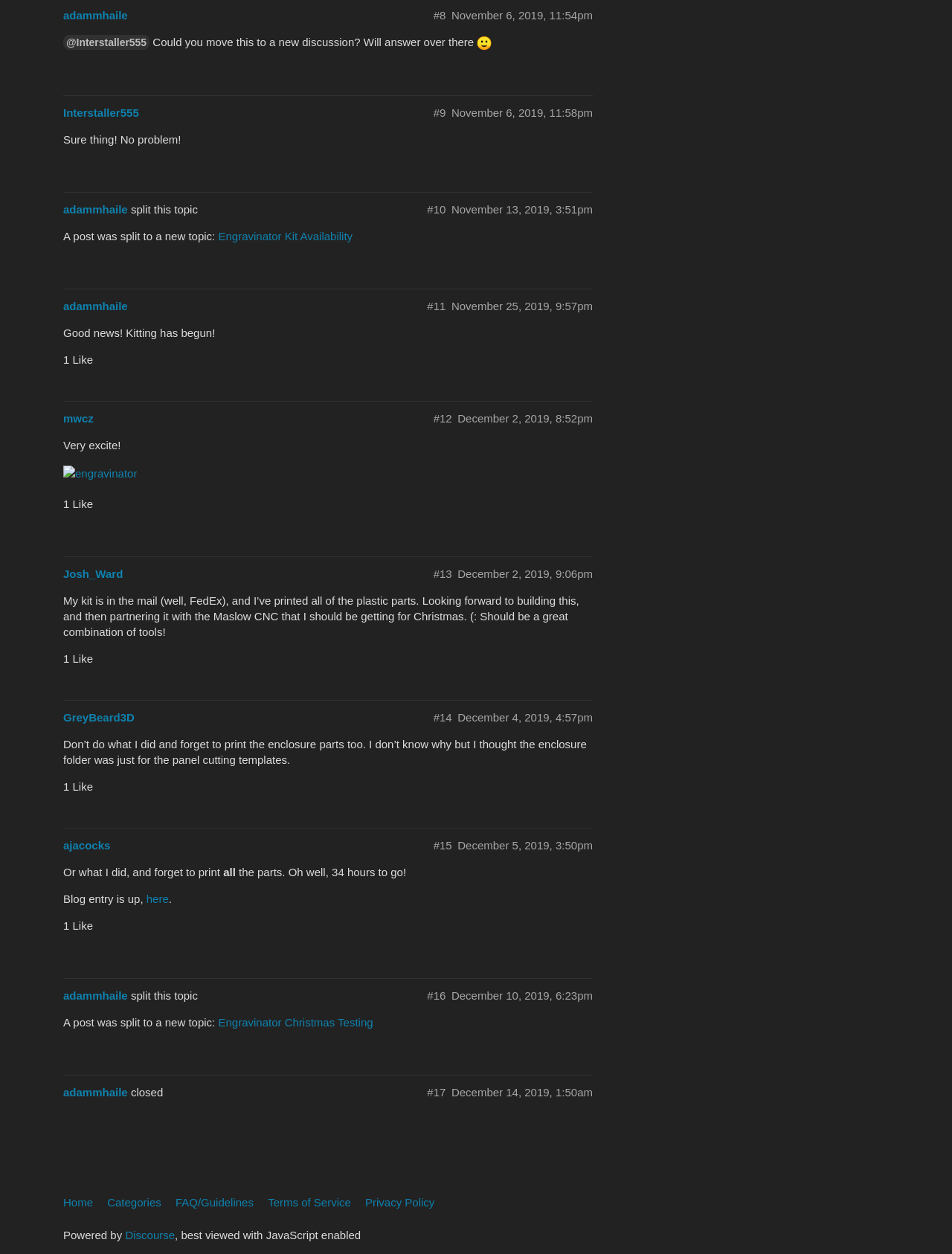Pinpoint the bounding box coordinates of the clickable element to carry out the following instruction: "Go to the home page."

[0.066, 0.948, 0.109, 0.97]